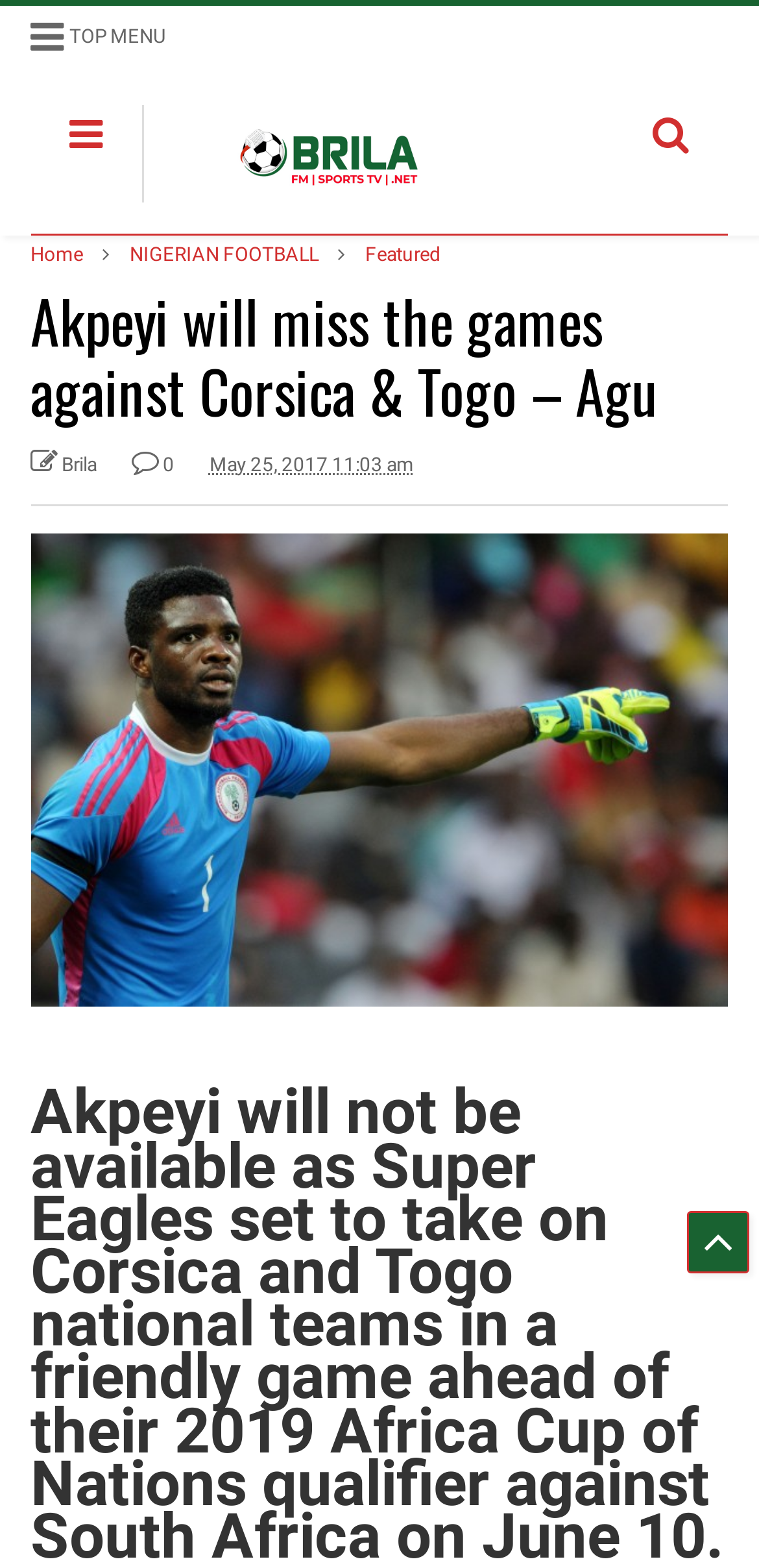What is the name of the website?
Offer a detailed and full explanation in response to the question.

I determined the name of the website by looking at the link with the text ' Brila', which is located at the top of the webpage. This link is likely to be the logo or brand name of the website.